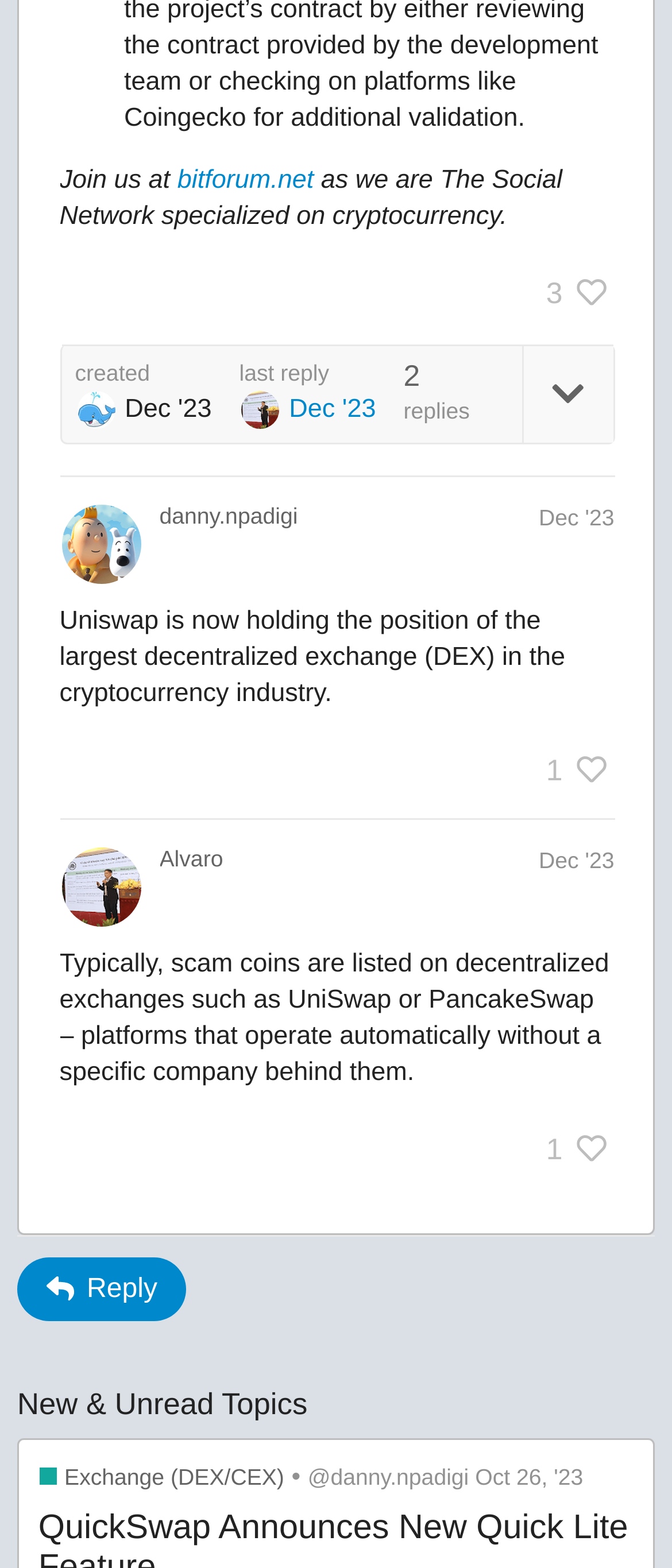Please identify the bounding box coordinates of the element on the webpage that should be clicked to follow this instruction: "Click to view people who liked this post". The bounding box coordinates should be given as four float numbers between 0 and 1, formatted as [left, top, right, bottom].

[0.779, 0.166, 0.914, 0.208]